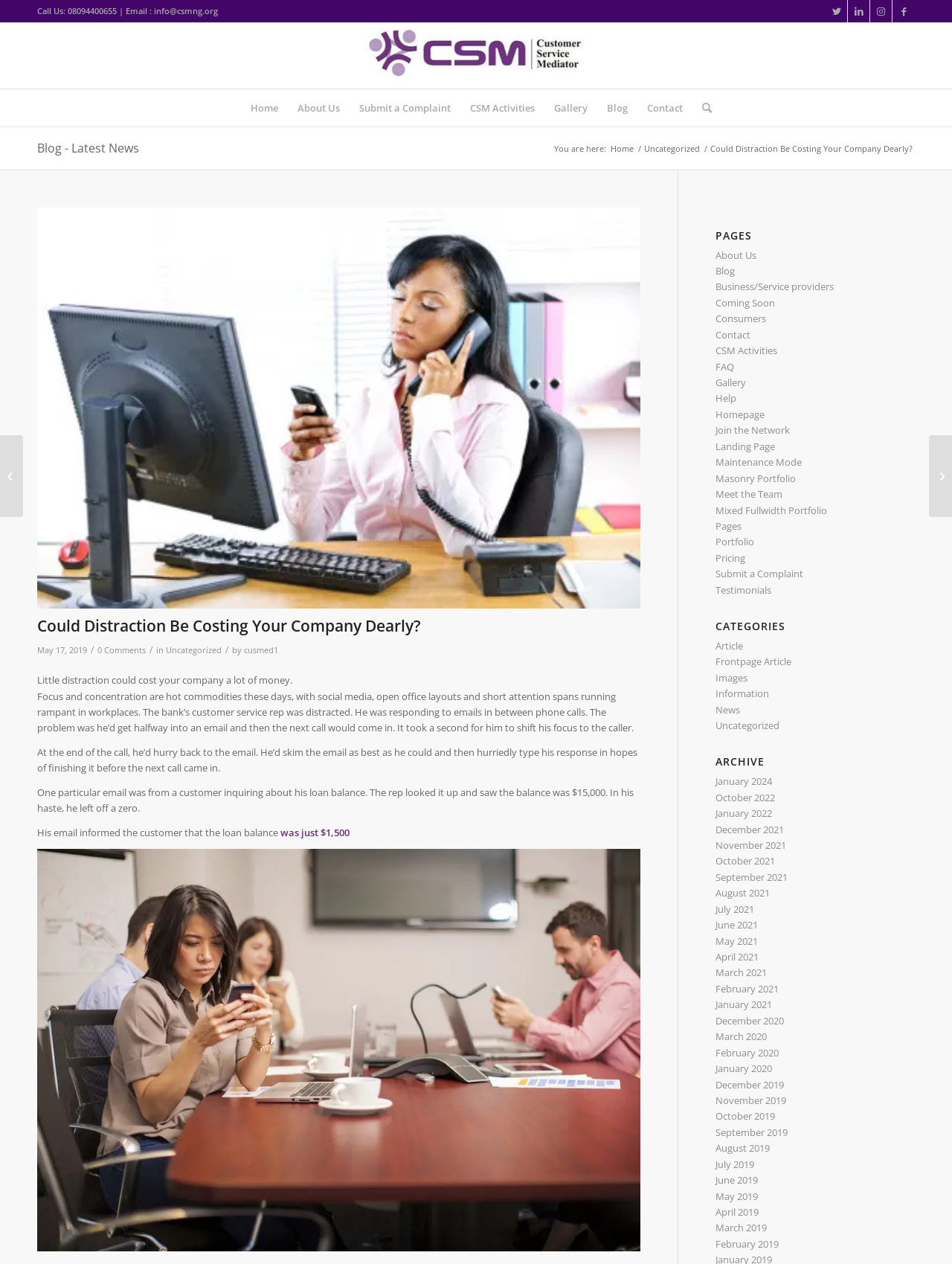Respond with a single word or phrase to the following question:
What is the phone number to call?

08094400655